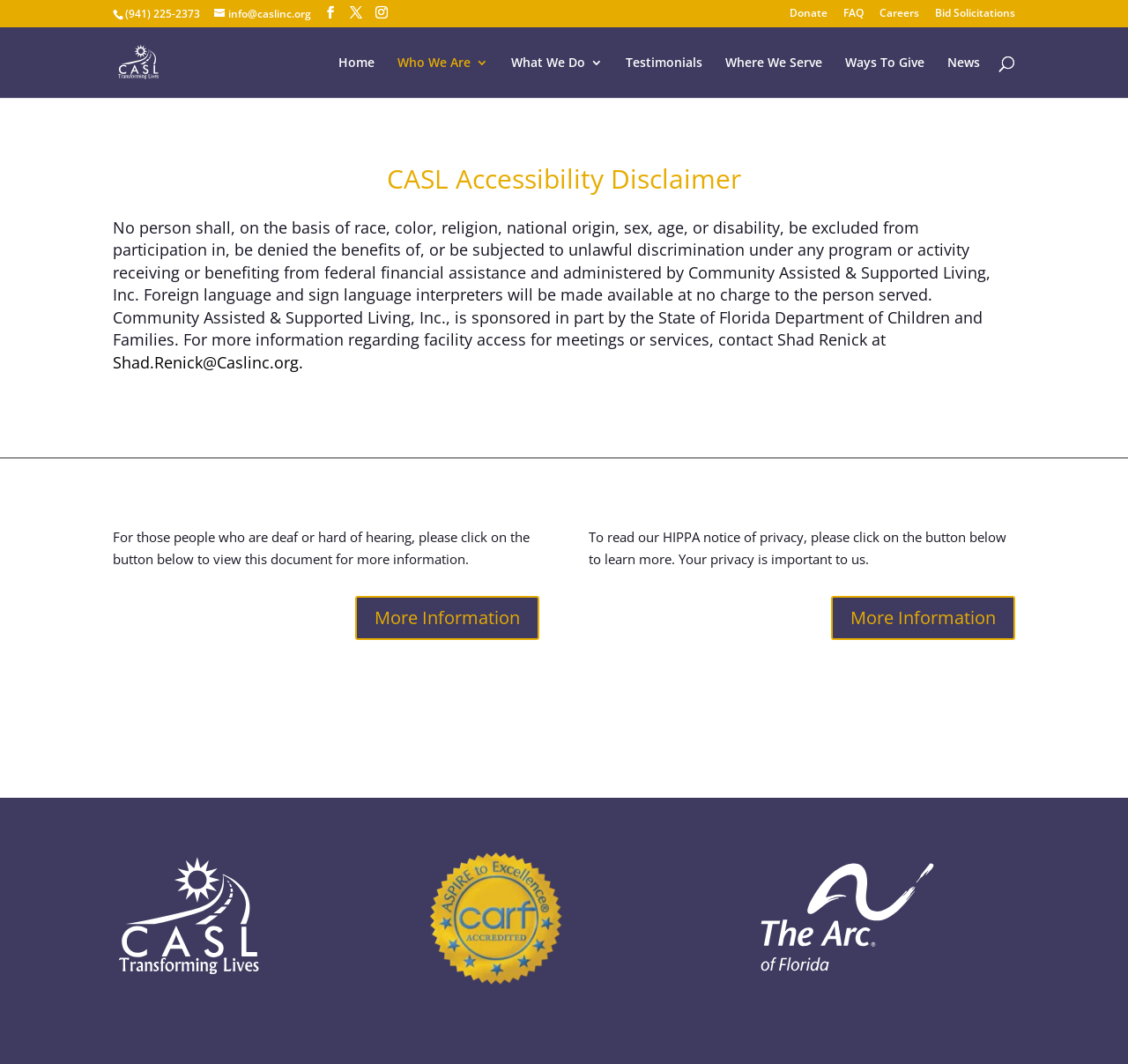Generate a thorough caption that explains the contents of the webpage.

This webpage is an accessibility disclaimer page for CASL (Community Assisted & Supported Living, Inc.). At the top left, there is a phone number "(941) 225-2373" and an email address "info@caslinc.org" with a few social media icons next to them. On the top right, there are several links to different sections of the website, including "Donate", "FAQ", "Careers", and "Bid Solicitations".

Below these links, there is a navigation menu with links to "Home", "Who We Are", "What We Do", "Testimonials", "Where We Serve", "Ways To Give", and "News". A search bar is located above this menu, allowing users to search for specific content on the website.

The main content of the page is an article that outlines CASL's accessibility disclaimer policy. The policy statement is a long paragraph that explains the organization's commitment to providing equal access to its programs and services, regardless of race, color, religion, national origin, sex, age, or disability. The policy also mentions the availability of foreign language and sign language interpreters at no charge.

Below the policy statement, there are two links to contact Shad Renick for more information regarding facility access for meetings or services. There is also a link to view a document with more information for those who are deaf or hard of hearing. Further down, there is a link to read CASL's HIPAA notice of privacy.

At the bottom of the page, there are three figures with logos: the CASL footer logo, the CARF Gold Seal logo, and the Arc of Florida logo.